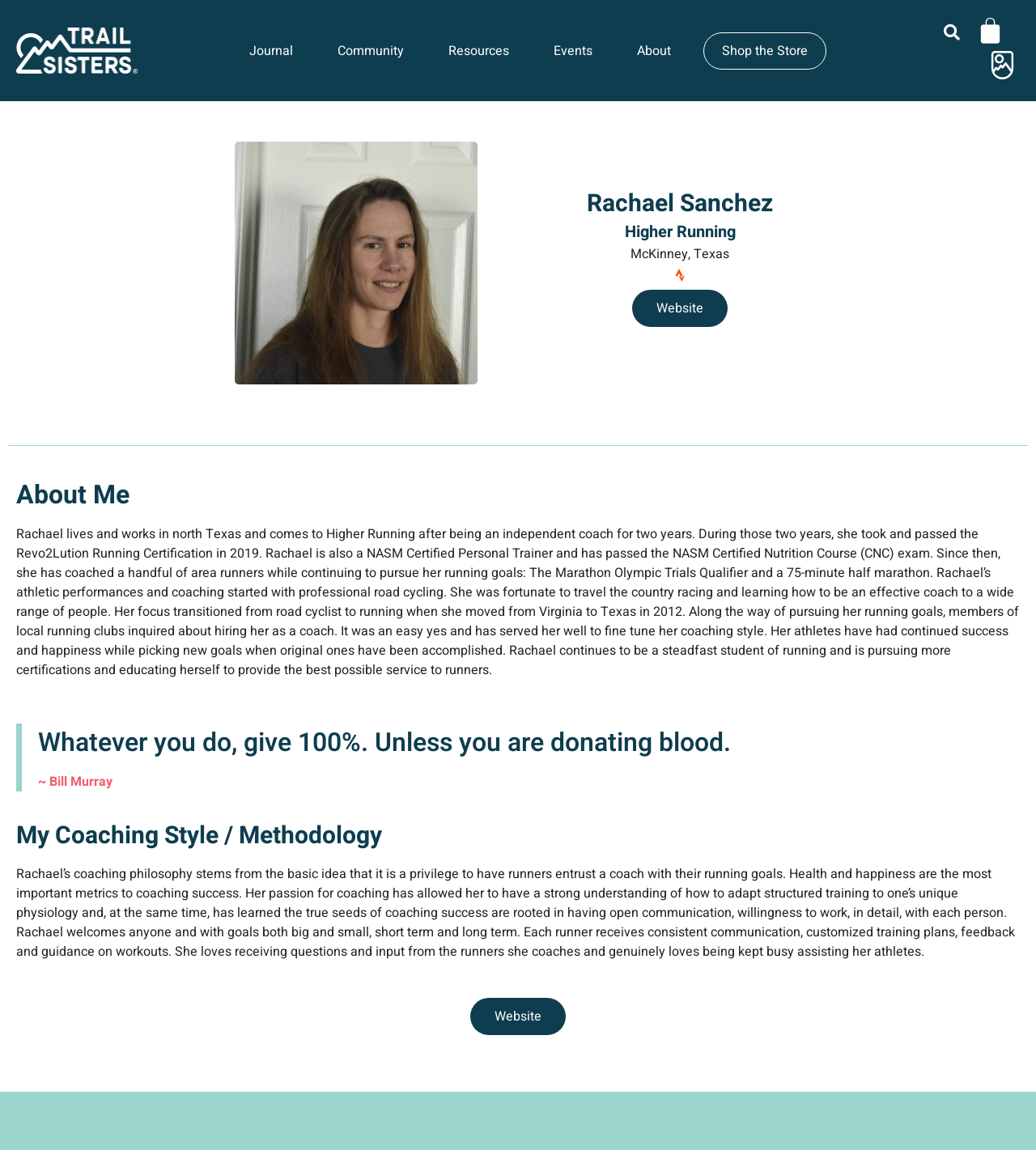Specify the bounding box coordinates of the element's region that should be clicked to achieve the following instruction: "Visit the Shop the Store page". The bounding box coordinates consist of four float numbers between 0 and 1, in the format [left, top, right, bottom].

[0.679, 0.028, 0.798, 0.06]